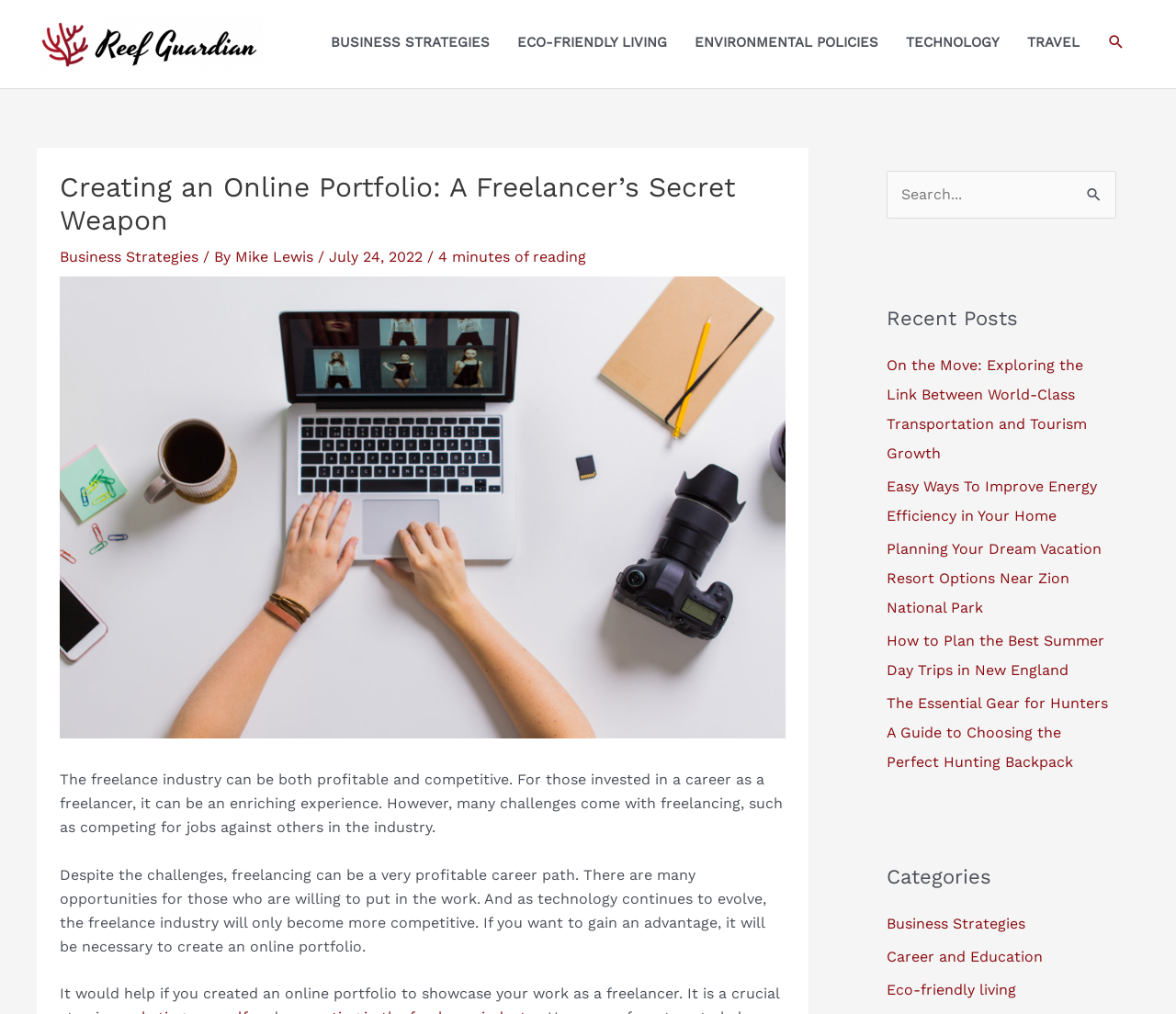Determine the bounding box coordinates of the section I need to click to execute the following instruction: "Explore the Business Strategies category". Provide the coordinates as four float numbers between 0 and 1, i.e., [left, top, right, bottom].

[0.754, 0.902, 0.872, 0.919]